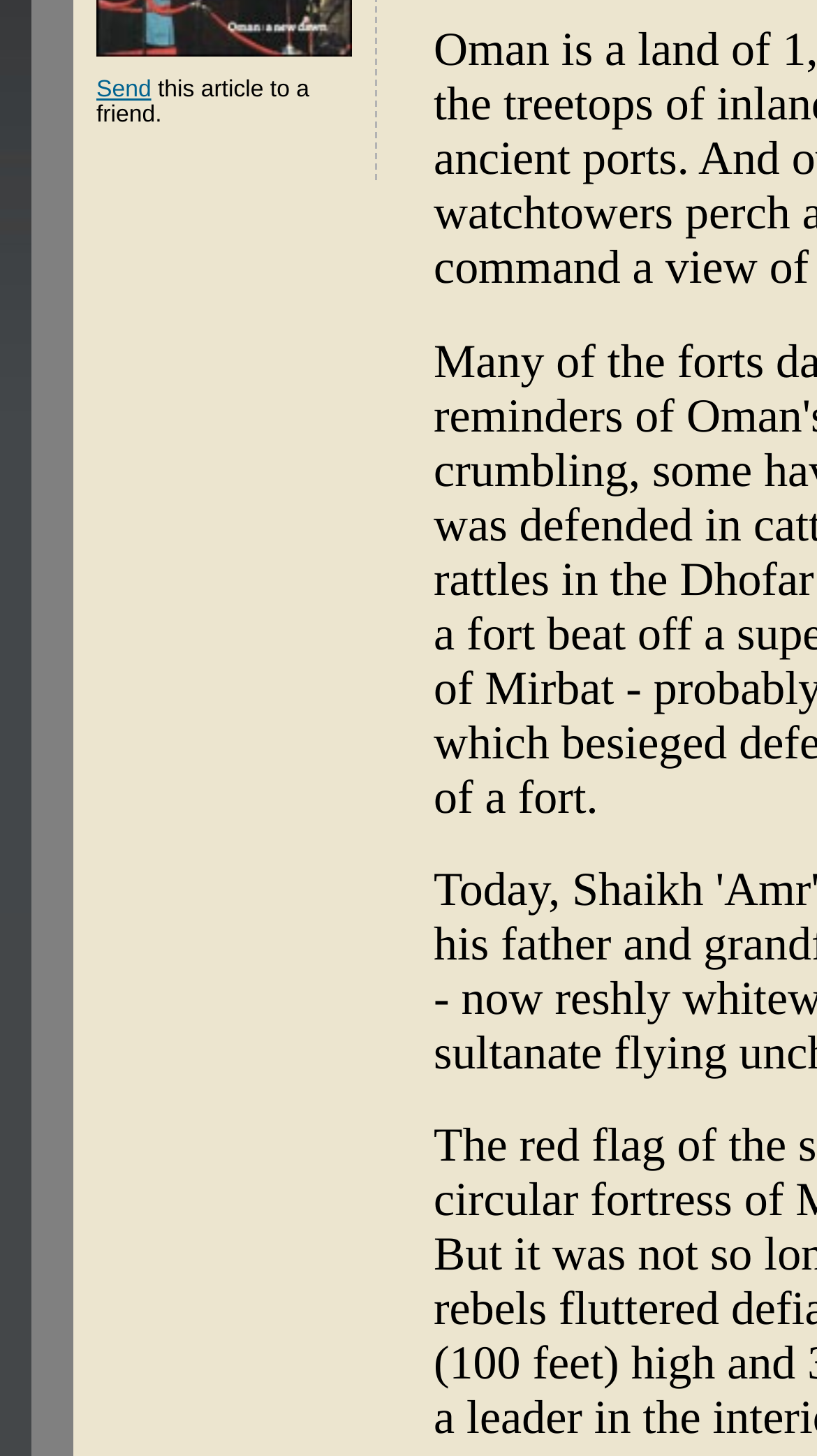Locate the bounding box of the UI element described by: "Send" in the given webpage screenshot.

[0.118, 0.054, 0.185, 0.071]